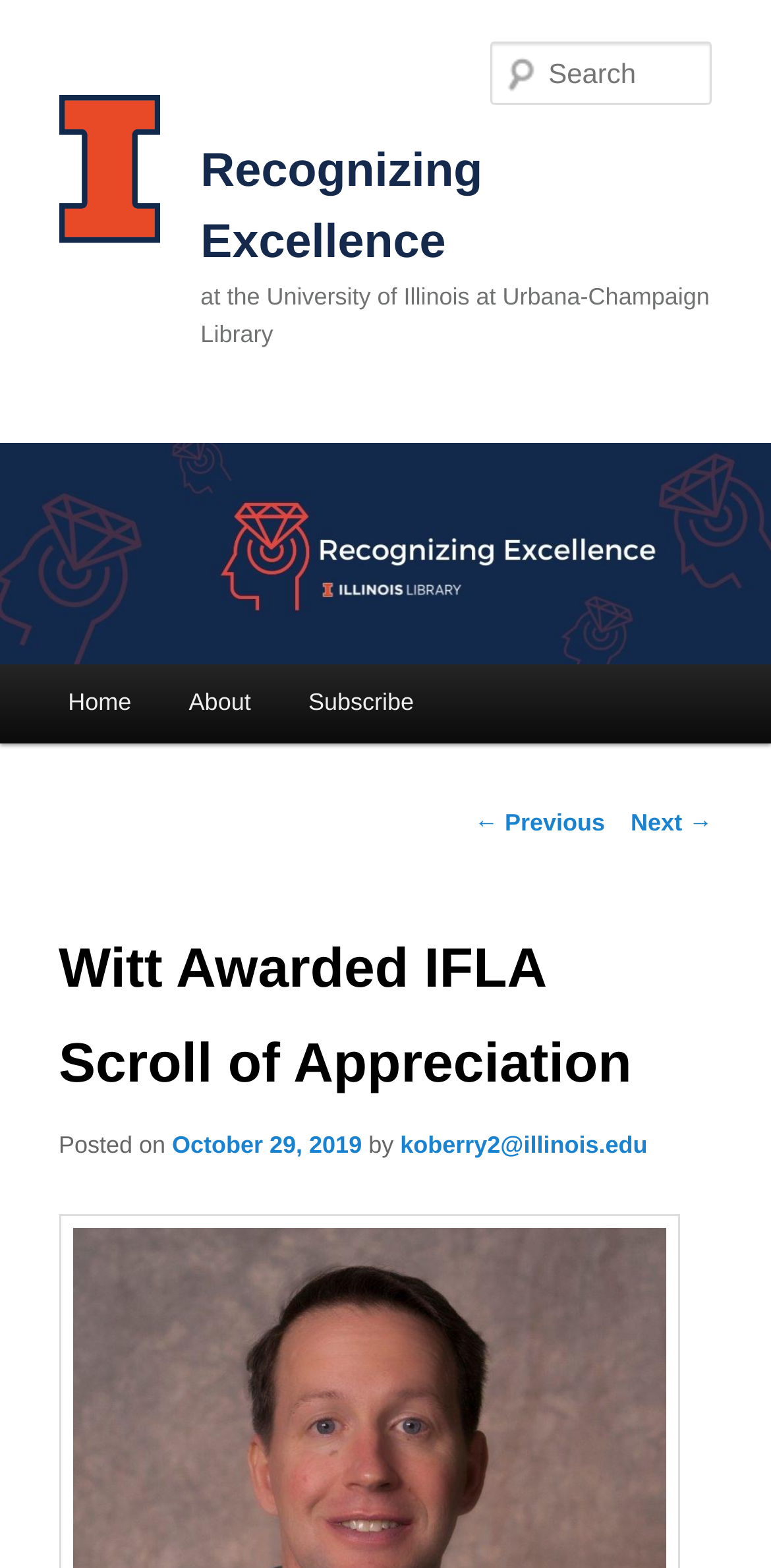Determine the bounding box coordinates for the area you should click to complete the following instruction: "Click University of Illinois at Urbana-Champaign Block I".

[0.076, 0.0, 0.209, 0.211]